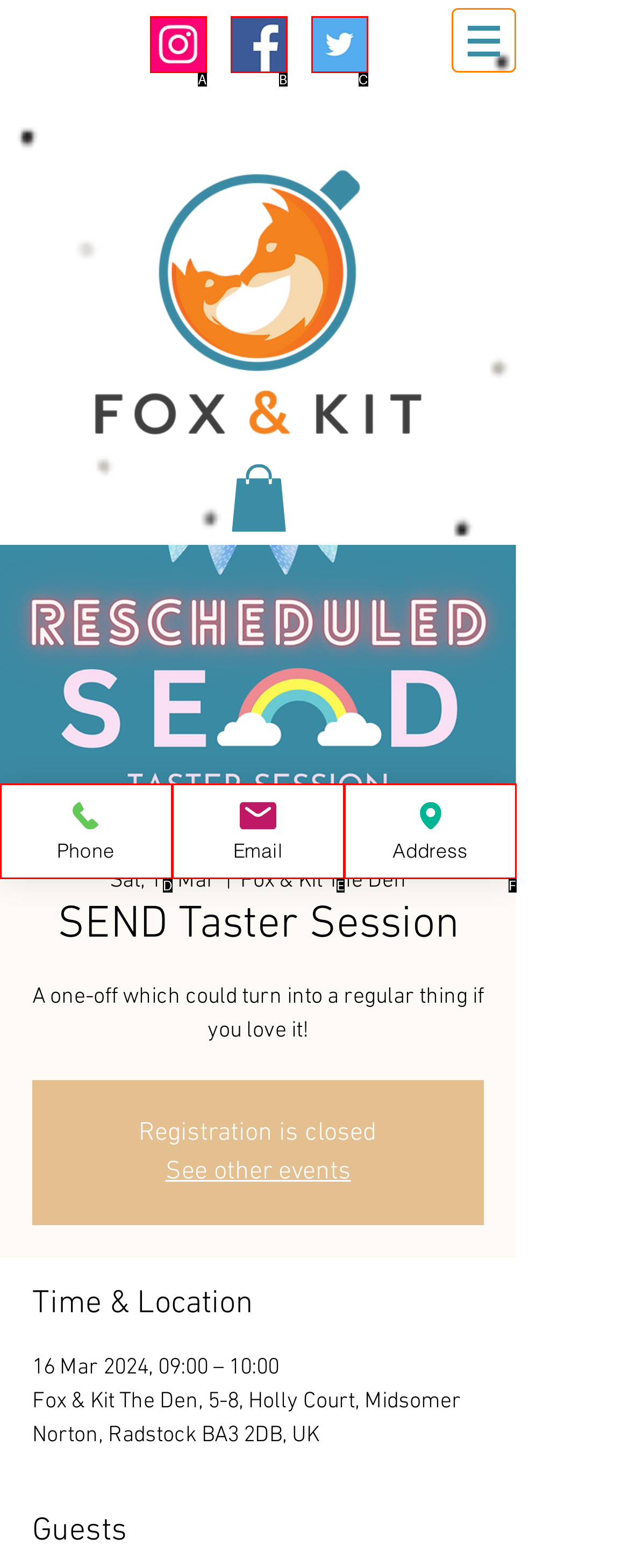Determine which option matches the element description: Phone
Reply with the letter of the appropriate option from the options provided.

D